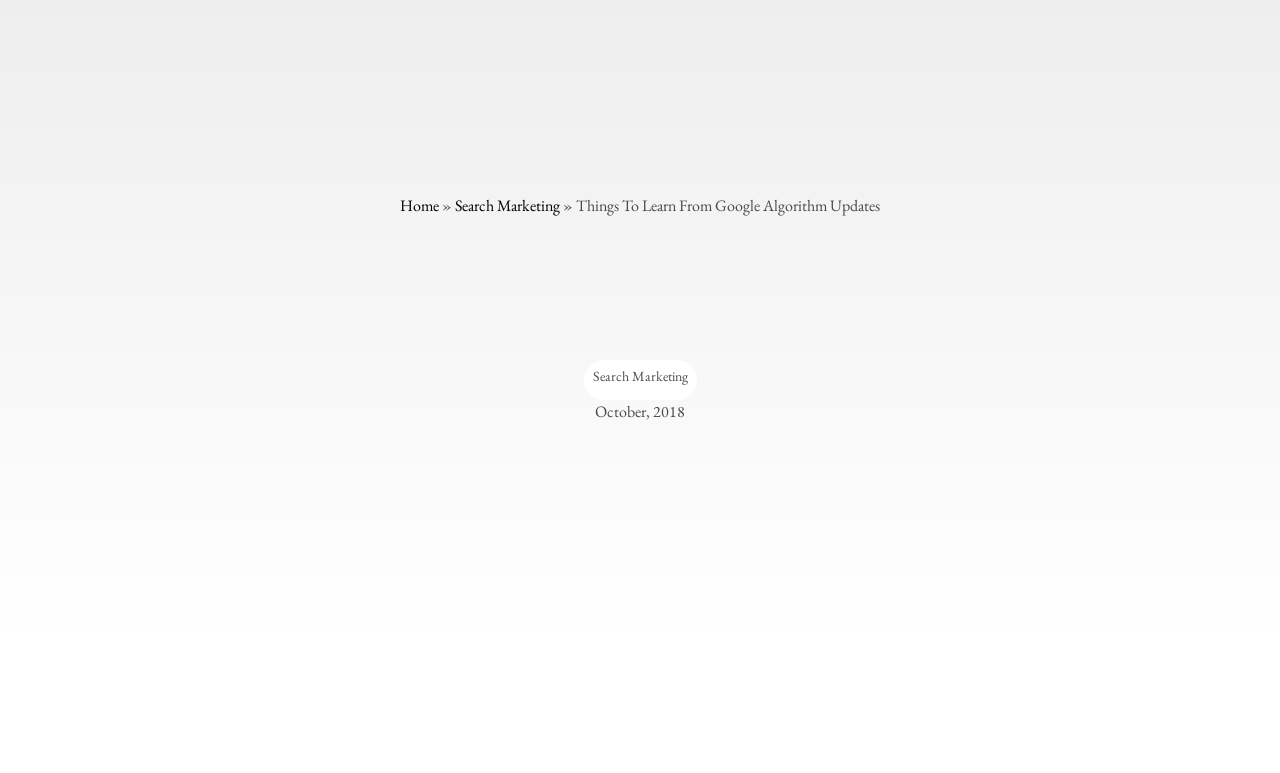Provide an in-depth caption for the elements present on the webpage.

The webpage appears to be a blog post or article about Google algorithm updates. At the top, there is a navigation menu with three links: "Home" on the left, followed by "»" and then "Search Marketing". Below this menu, there is a title "Things To Learn From Google Algorithm Updates" that spans across the top section of the page. 

On the right side of the title, there is another "Search Marketing" link, positioned slightly below the title. Next to this link, there is a timestamp indicating that the article was published in October 2018.